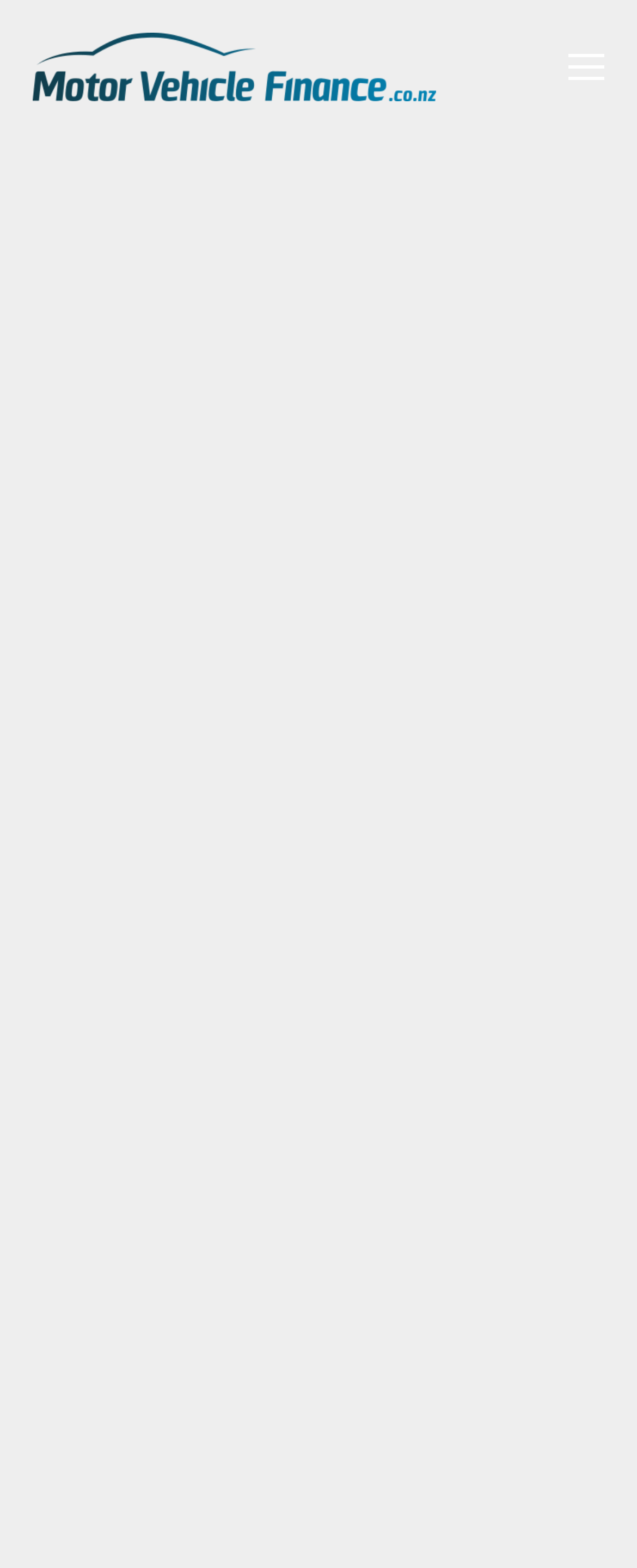Extract the bounding box of the UI element described as: "What’s your money mindset?".

[0.115, 0.88, 0.885, 0.936]